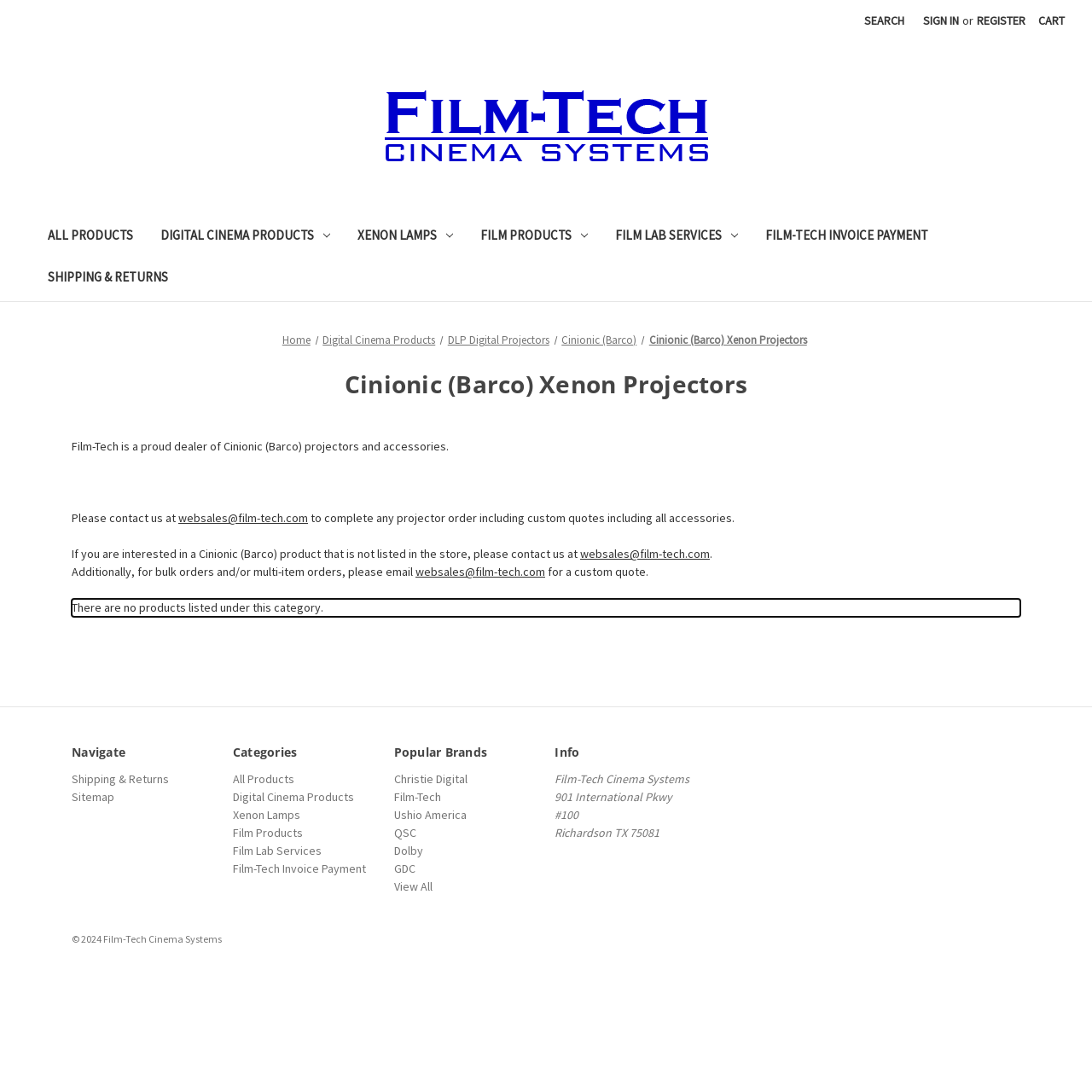What is the location of Film-Tech Cinema Systems?
Analyze the image and deliver a detailed answer to the question.

I found the address '901 International Pkwy #100, Richardson TX 75081' at the bottom of the webpage, which indicates the physical location of Film-Tech Cinema Systems.